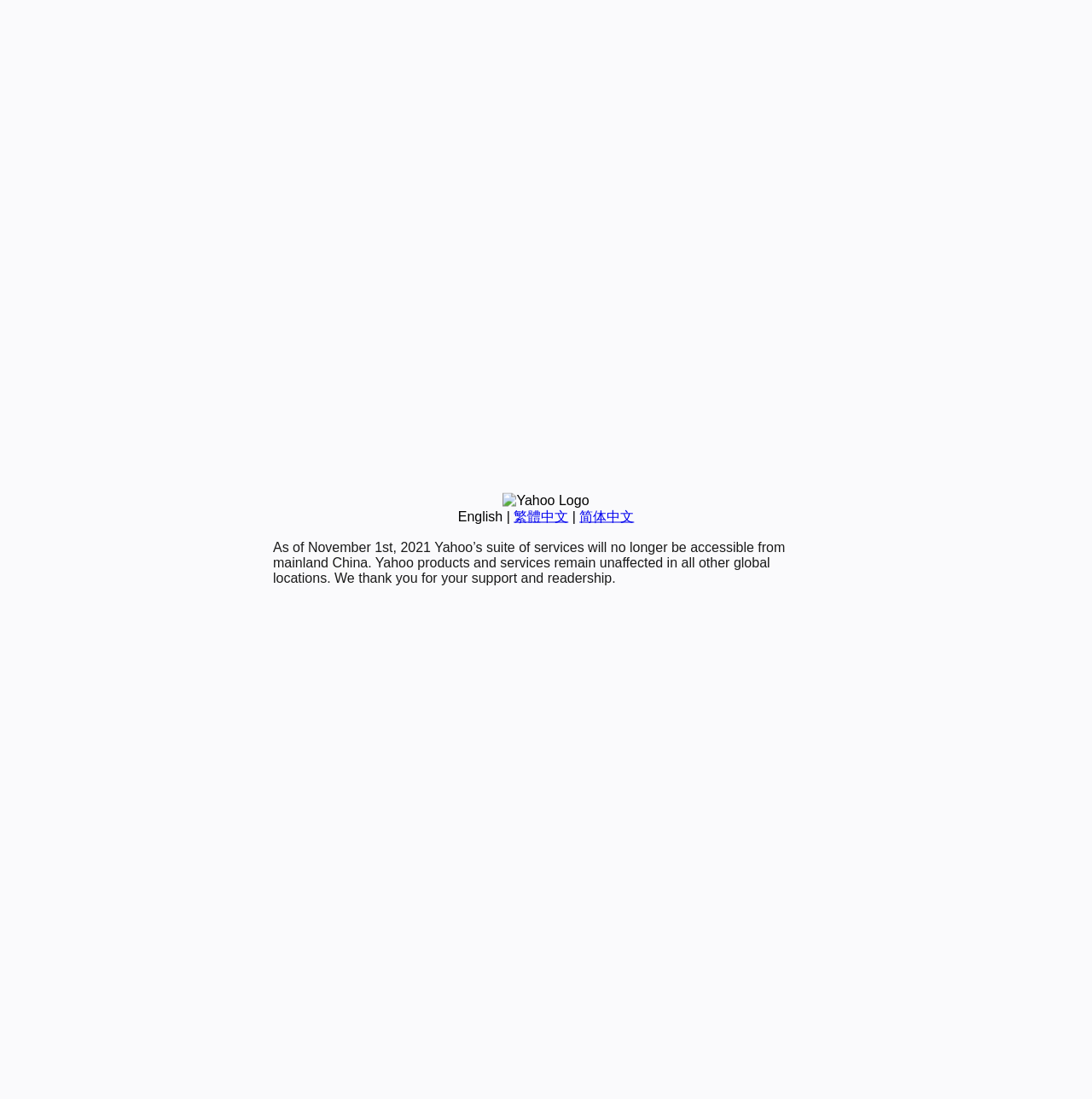Based on the element description, predict the bounding box coordinates (top-left x, top-left y, bottom-right x, bottom-right y) for the UI element in the screenshot: English

[0.419, 0.463, 0.46, 0.476]